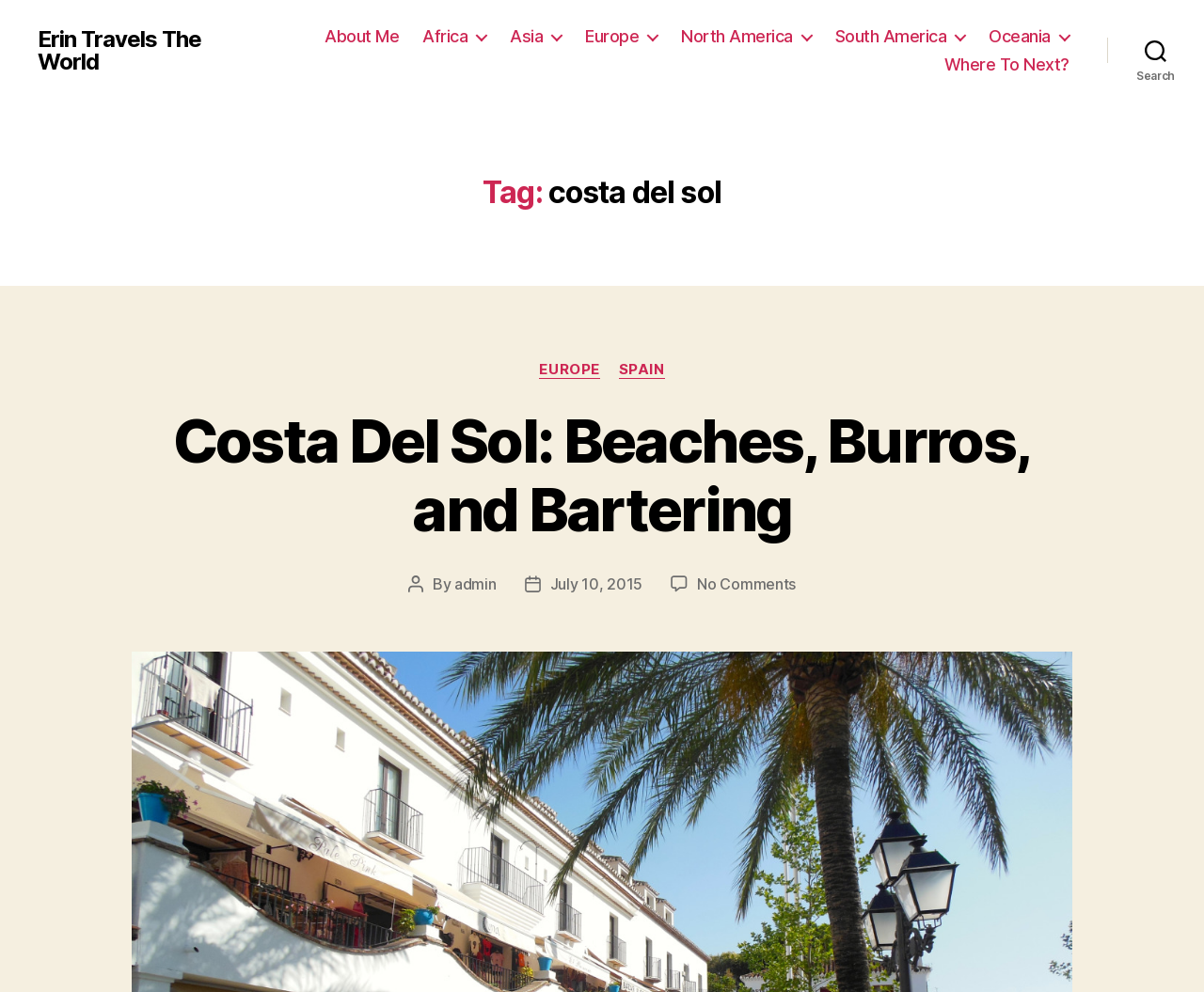Locate the headline of the webpage and generate its content.

Tag: costa del sol